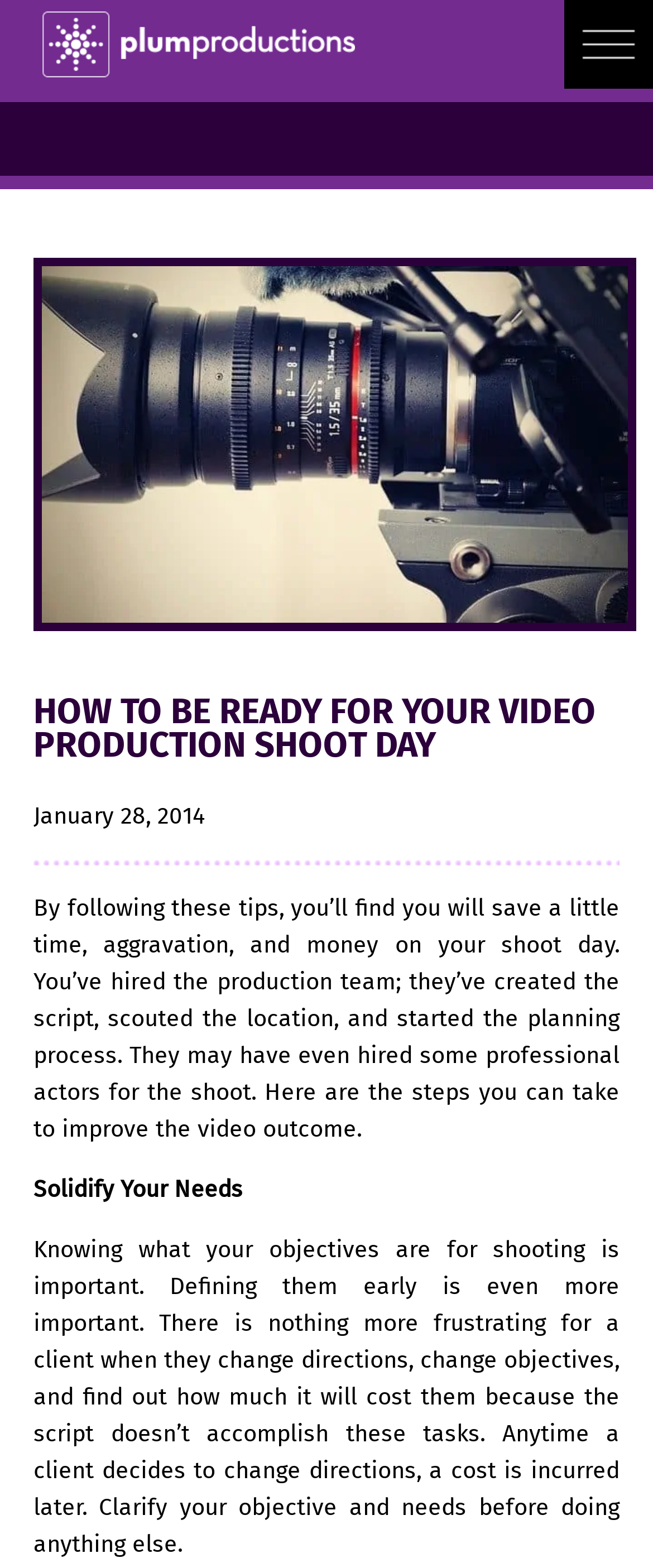Please provide a detailed answer to the question below based on the screenshot: 
What is the date of the article?

The date of the article can be found in the static text element located below the main heading, which reads 'January 28, 2014'.